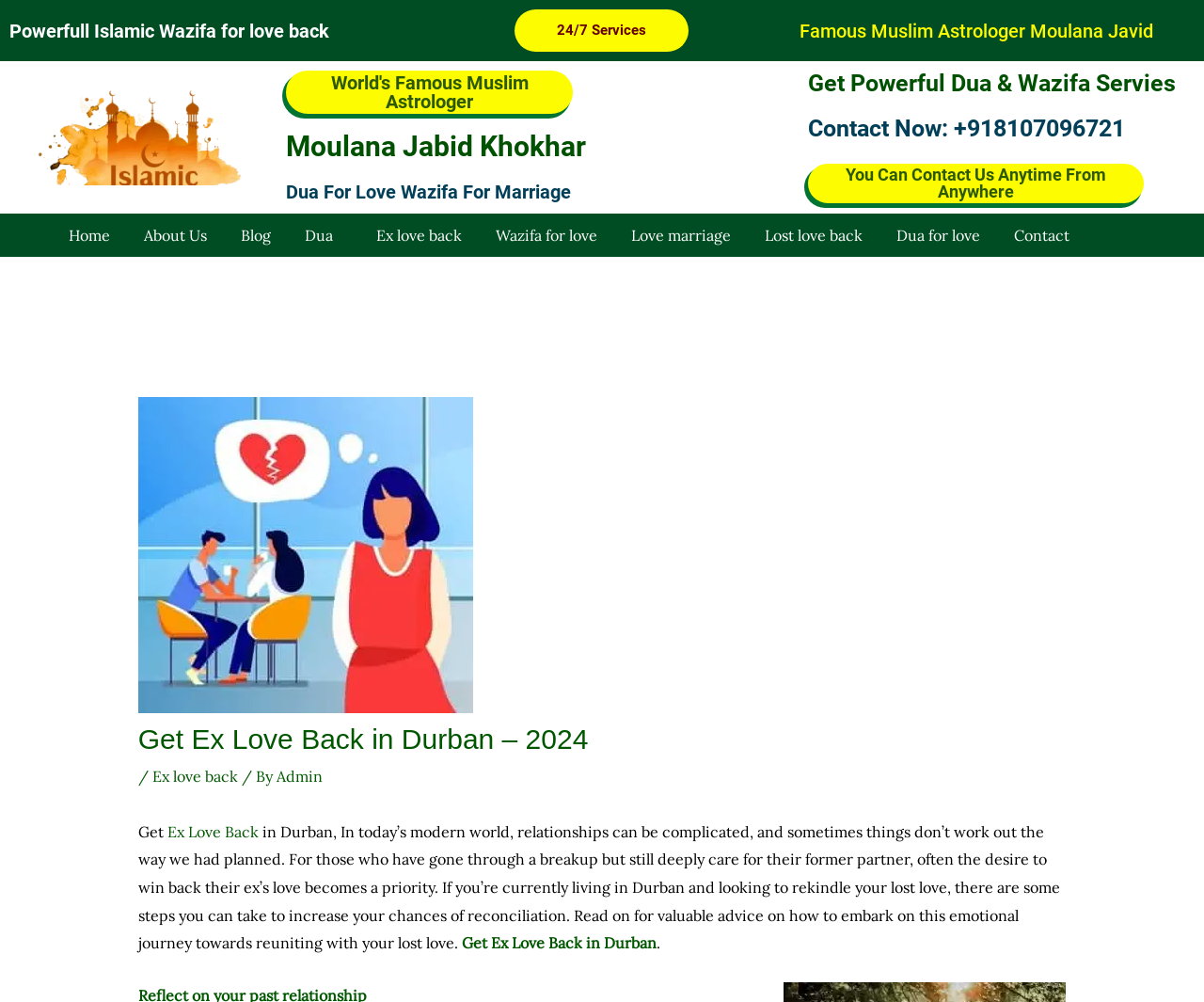What is the name of the service provided by Moulana Jabid Khokhar?
Based on the screenshot, give a detailed explanation to answer the question.

I found the answer by looking at the StaticText element with the text 'Moulana Jabid Khokhar' and the nearby StaticText element with the text 'Get Powerful Dua & Wazifa Servies', which suggest that Moulana Jabid Khokhar provides Powerful Dua & Wazifa Services.